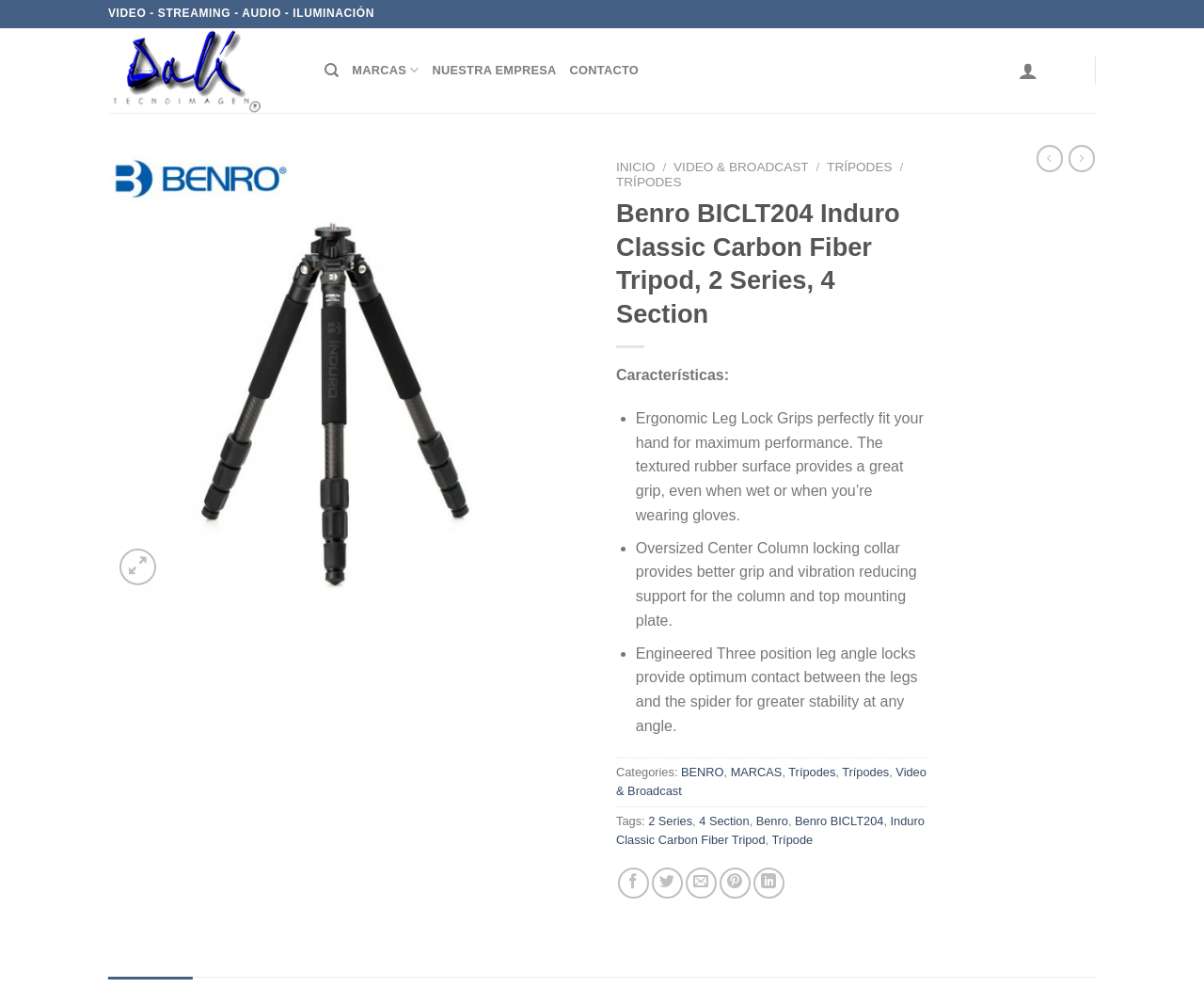Based on the image, please respond to the question with as much detail as possible:
What is the material of the tripod?

The material of the tripod can be determined by looking at the product name 'Benro BICLT204 Induro Classic Carbon Fiber Tripod, 2 Series, 4 Section' which specifies that it is made of Carbon Fiber.